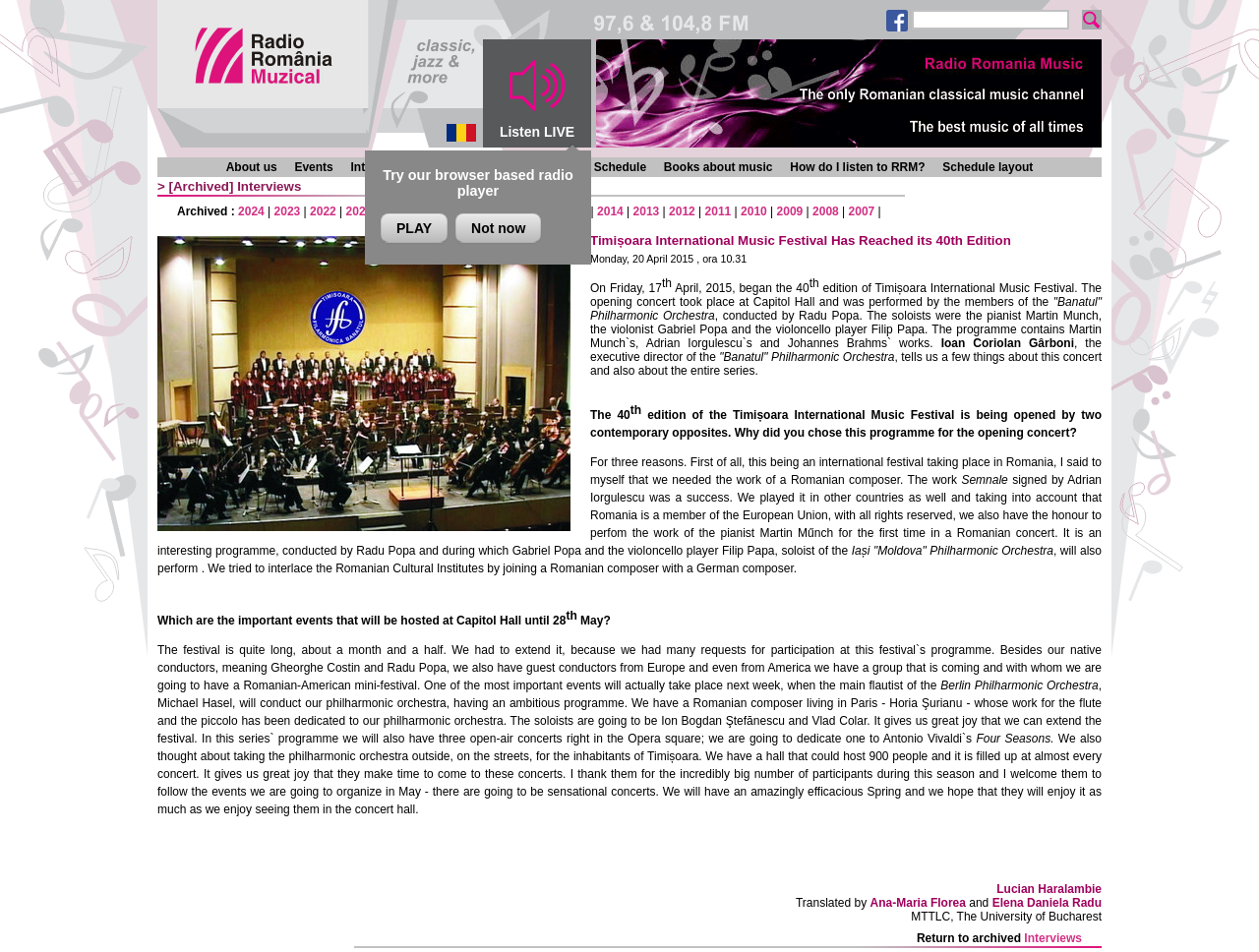Specify the bounding box coordinates of the element's area that should be clicked to execute the given instruction: "Submit the form". The coordinates should be four float numbers between 0 and 1, i.e., [left, top, right, bottom].

[0.859, 0.01, 0.875, 0.031]